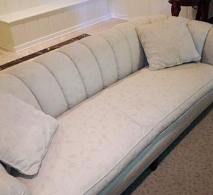Provide a comprehensive description of the image.

The image features a stylish, light-colored couch with a soft, textured fabric. The couch has a classic design with subtle vertical tufting along the backrest, providing both comfort and elegance. Two plush, square cushions sit at one end, enhancing the inviting look of the seating. The couch is placed in a cozy room setting, characterized by neutral tones and a softly patterned carpet underneath it. This piece would likely suit a variety of interior design styles, from traditional to contemporary, and is ideal for relaxation in a living room or formal sitting area.